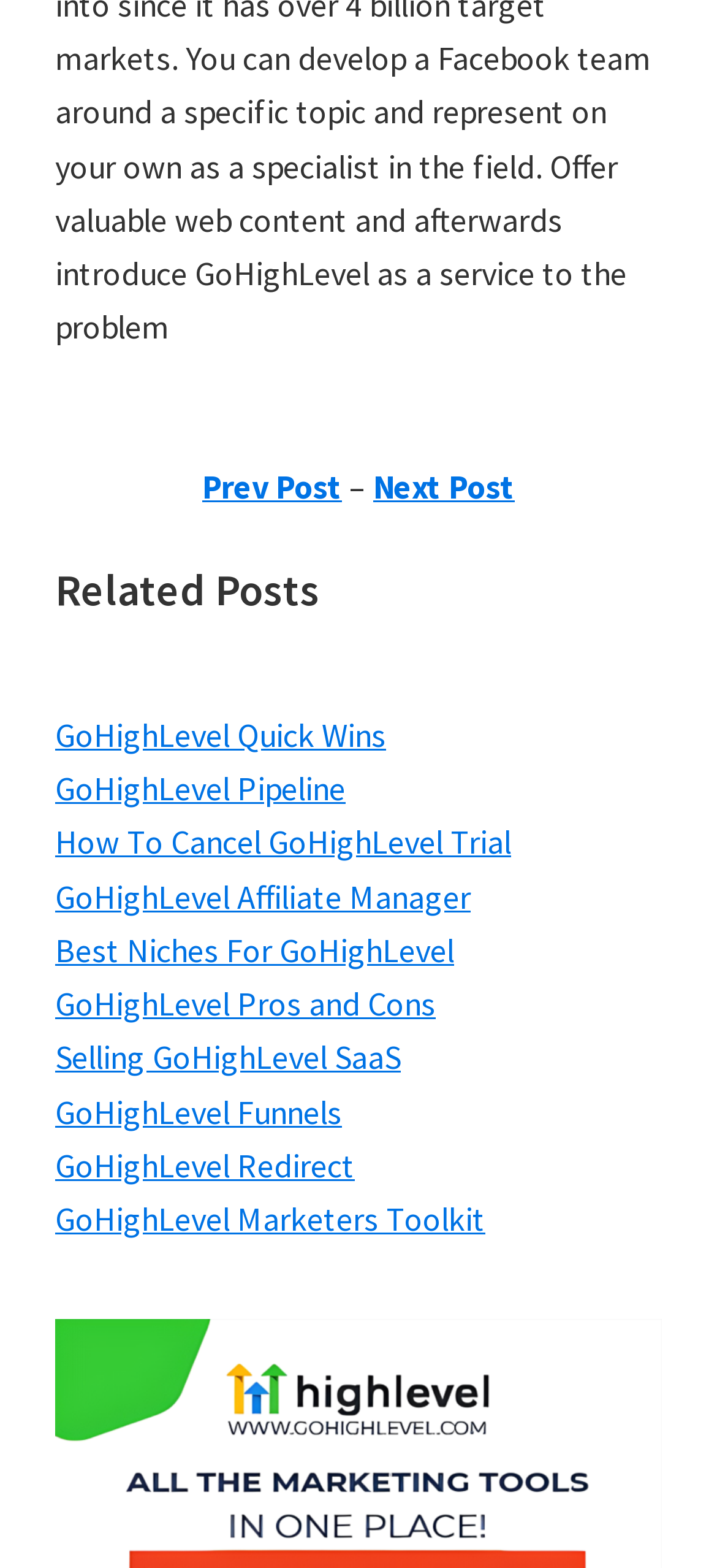Provide a brief response using a word or short phrase to this question:
What is the title of the sidebar?

Primary Sidebar